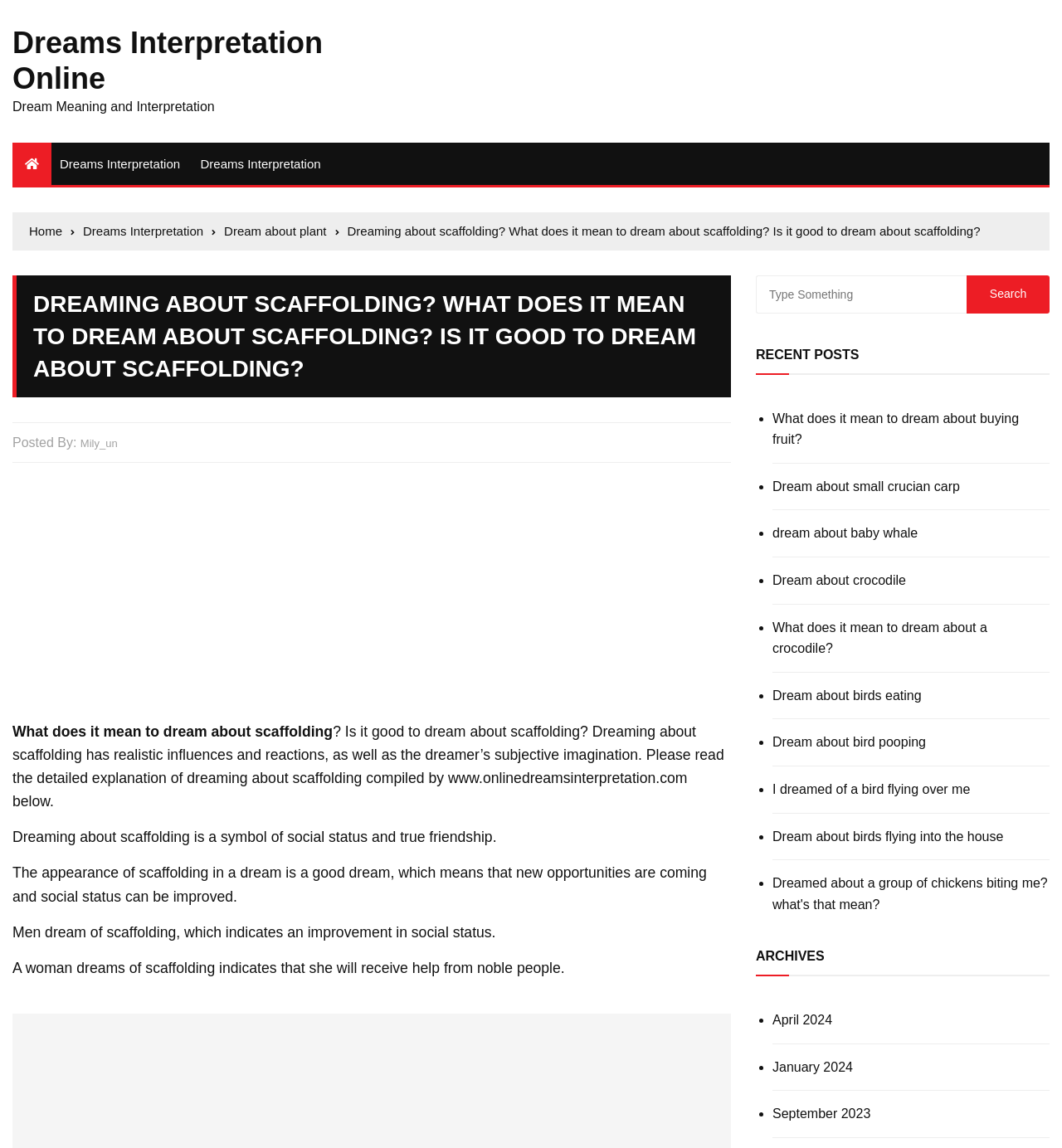How many recent posts are listed on the webpage?
Look at the screenshot and respond with one word or a short phrase.

10